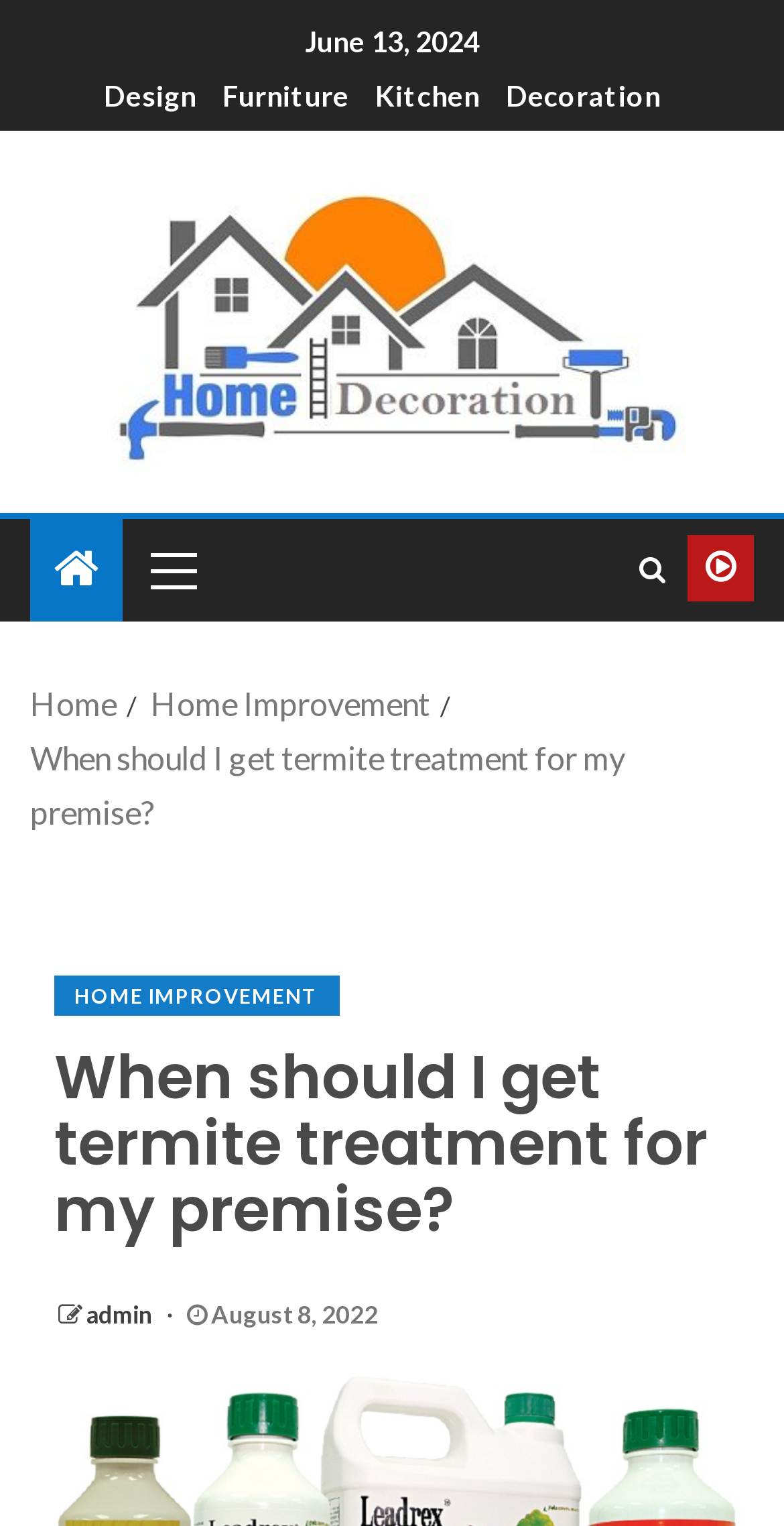Please identify the bounding box coordinates of where to click in order to follow the instruction: "View the 'HOME IMPROVEMENT' category".

[0.069, 0.639, 0.432, 0.665]